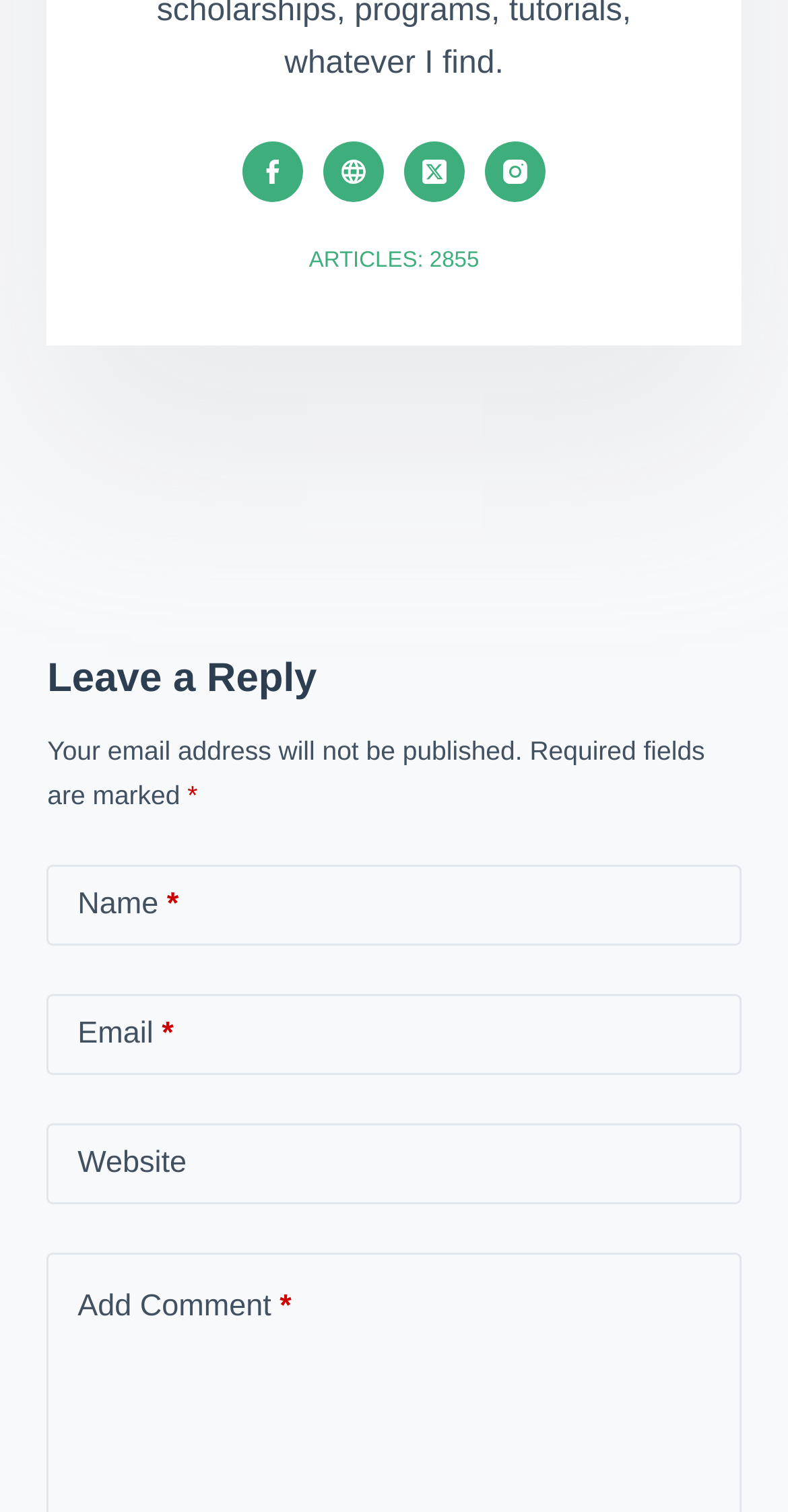Identify the bounding box coordinates of the region that needs to be clicked to carry out this instruction: "Click the Facebook icon". Provide these coordinates as four float numbers ranging from 0 to 1, i.e., [left, top, right, bottom].

[0.308, 0.093, 0.385, 0.133]